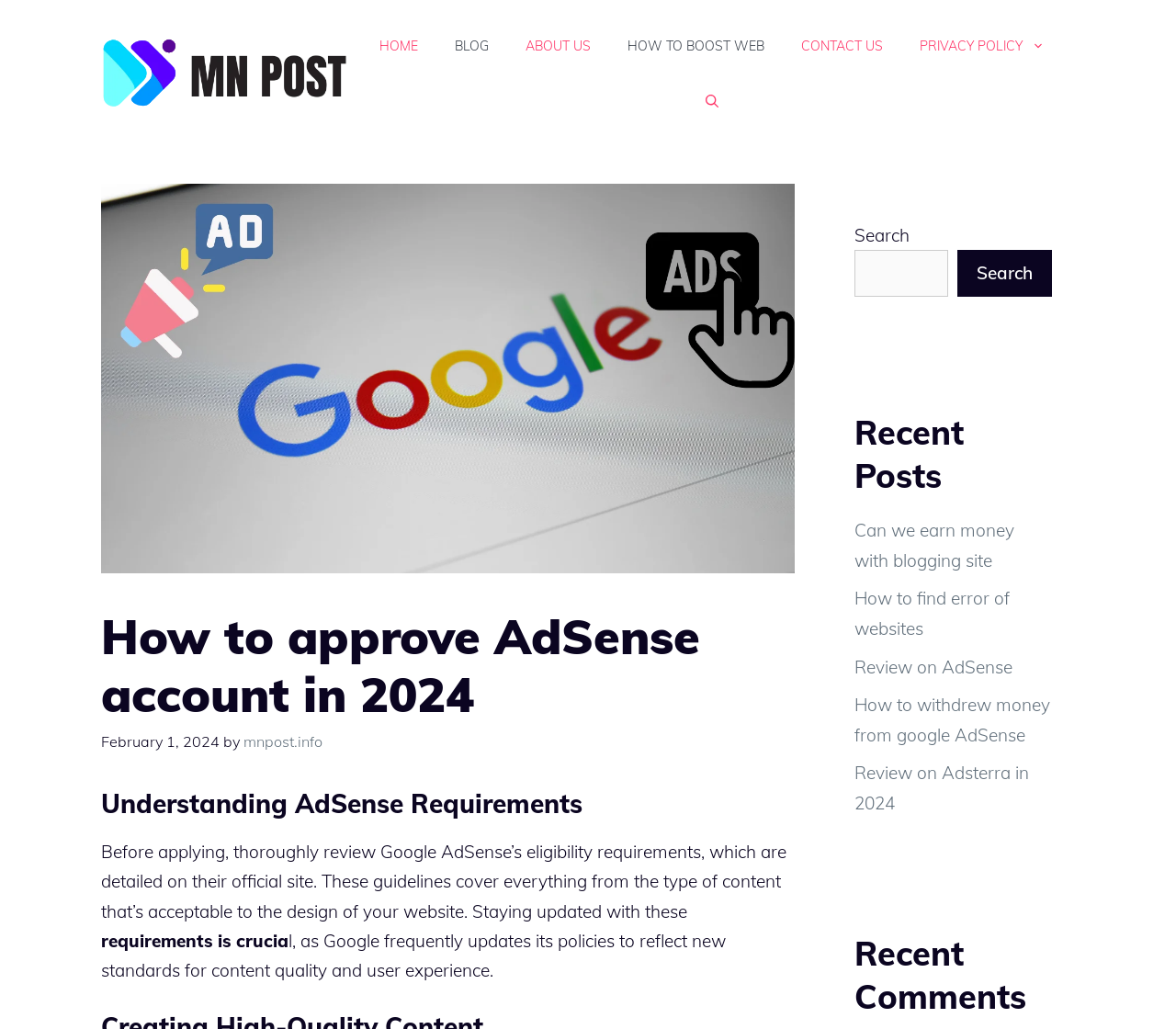Find the bounding box coordinates of the clickable area that will achieve the following instruction: "Click the HOME link".

[0.307, 0.018, 0.371, 0.071]